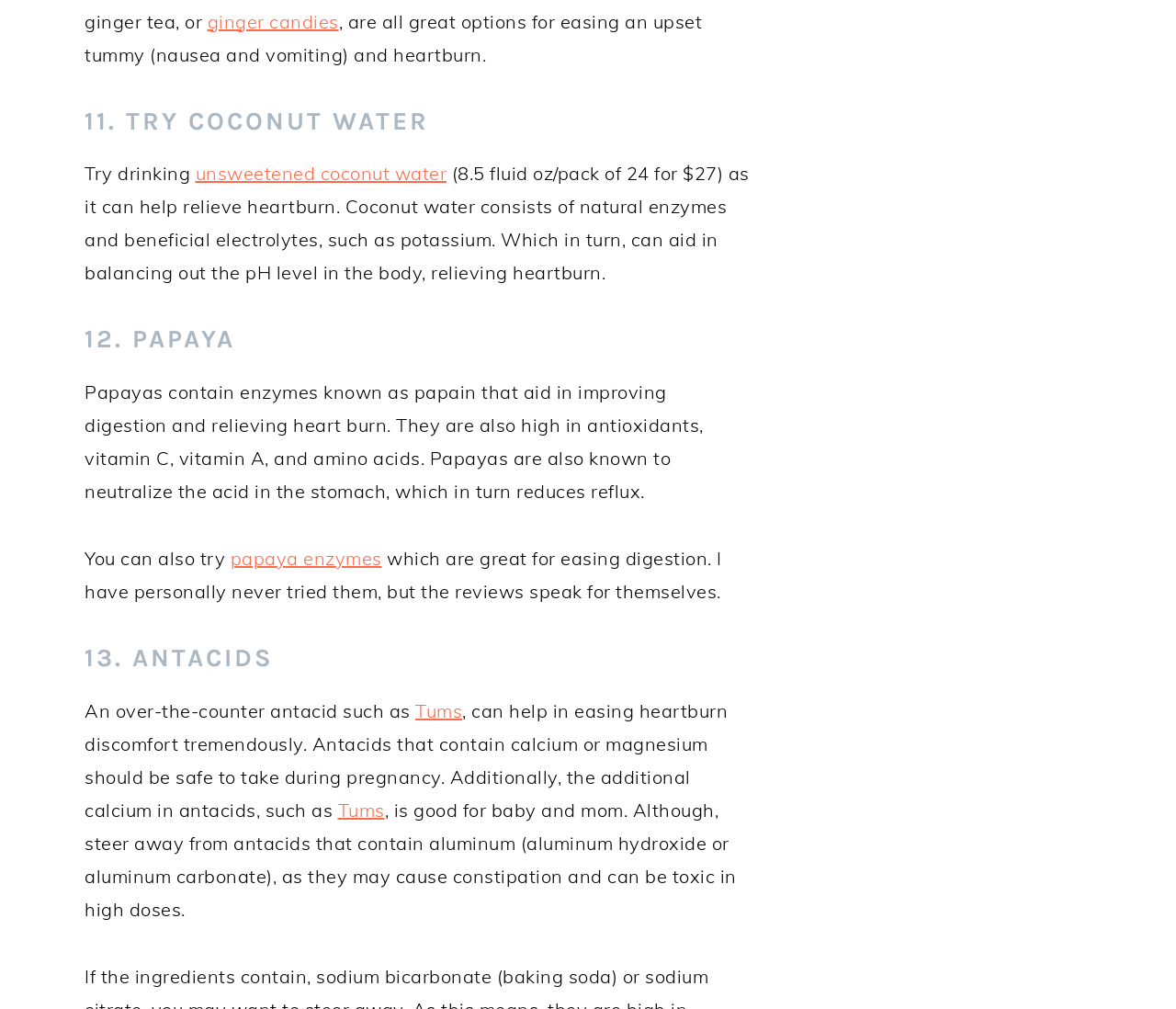Please answer the following question using a single word or phrase: 
What is the purpose of antacids?

Easing heartburn discomfort